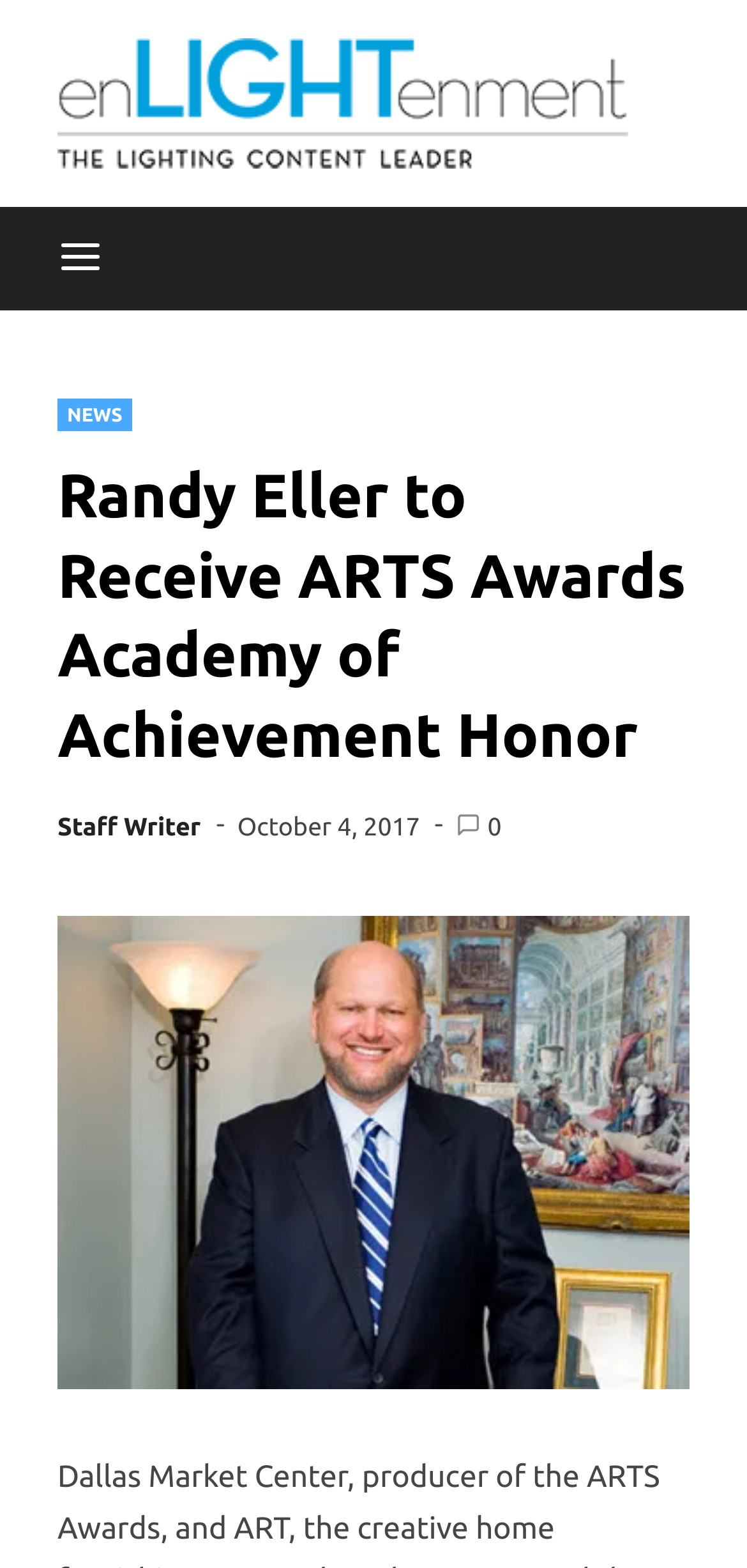What is the date of the article?
Answer the question in as much detail as possible.

The date of the article can be found in the link element with the text 'October 4, 2017', which is located below the heading of the webpage.